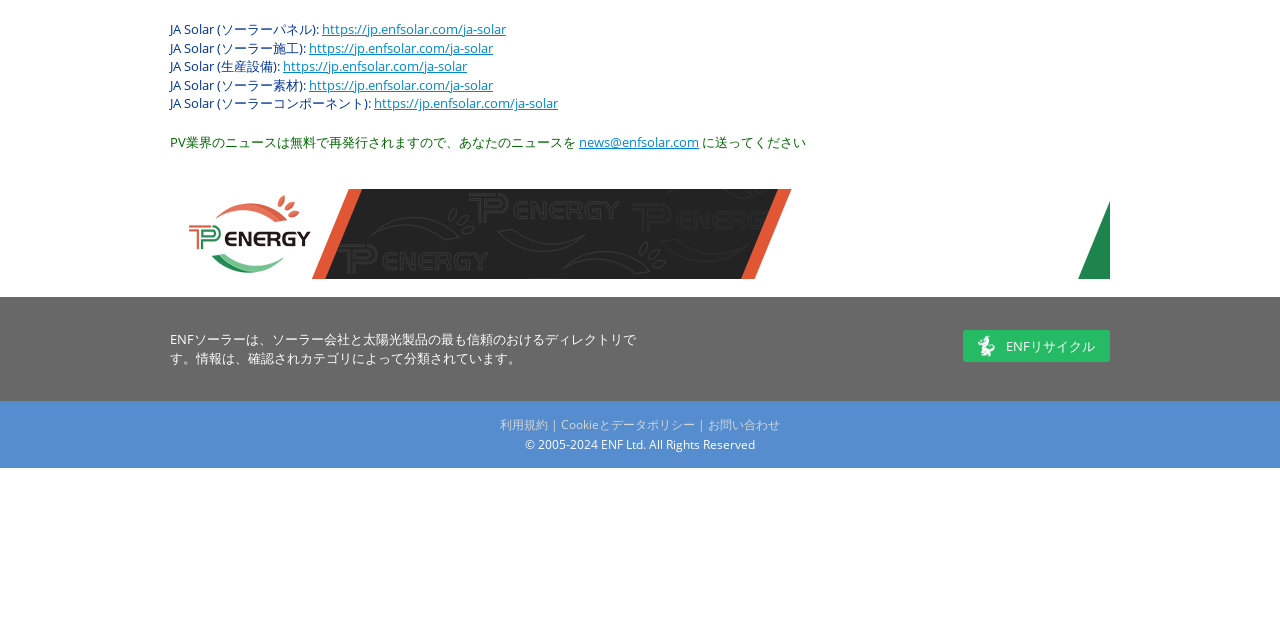Locate the bounding box of the UI element based on this description: "https://jp.enfsolar.com/ja-solar". Provide four float numbers between 0 and 1 as [left, top, right, bottom].

[0.252, 0.031, 0.395, 0.06]